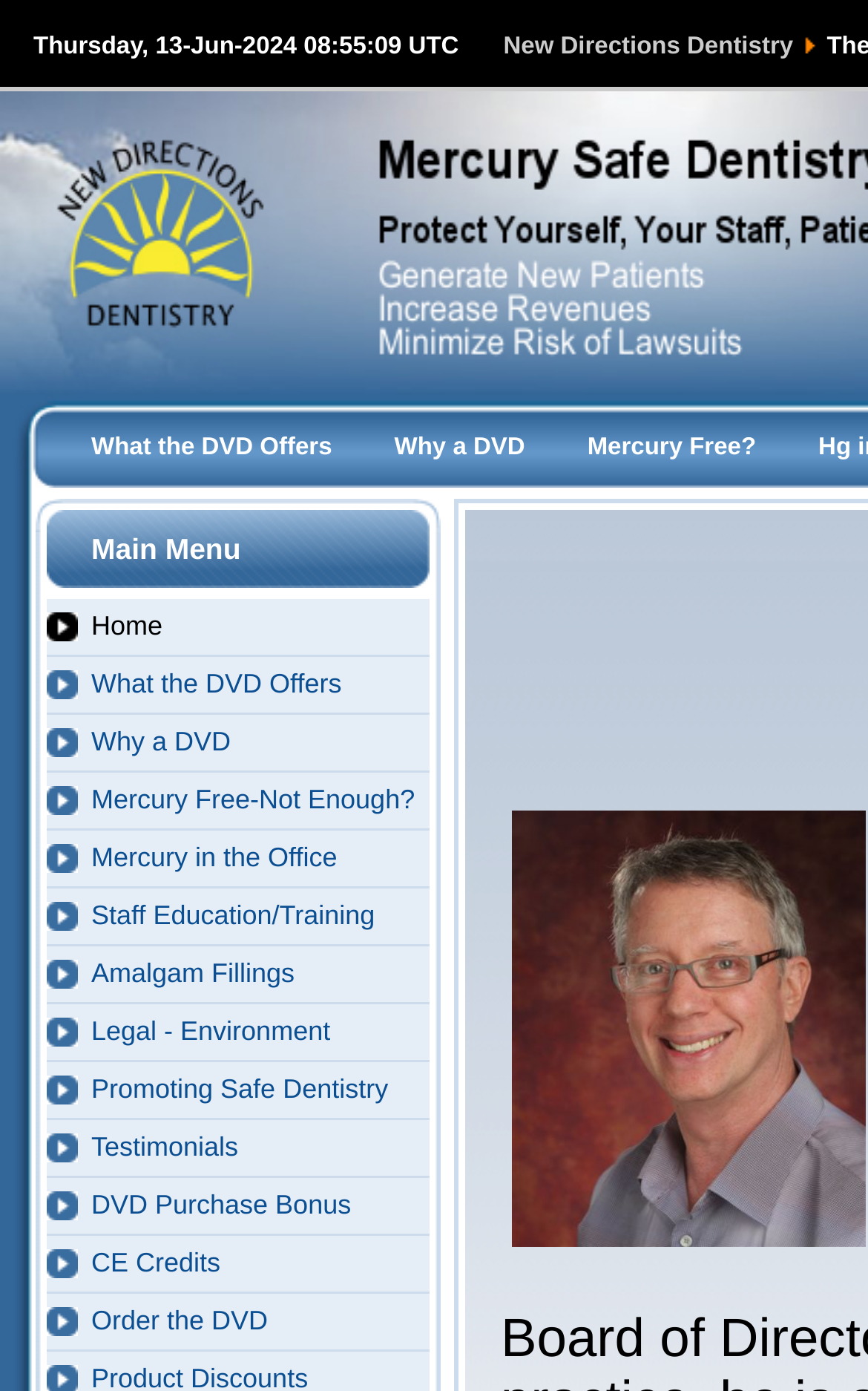Identify the bounding box coordinates of the specific part of the webpage to click to complete this instruction: "Check 'Testimonials'".

[0.054, 0.805, 0.495, 0.847]